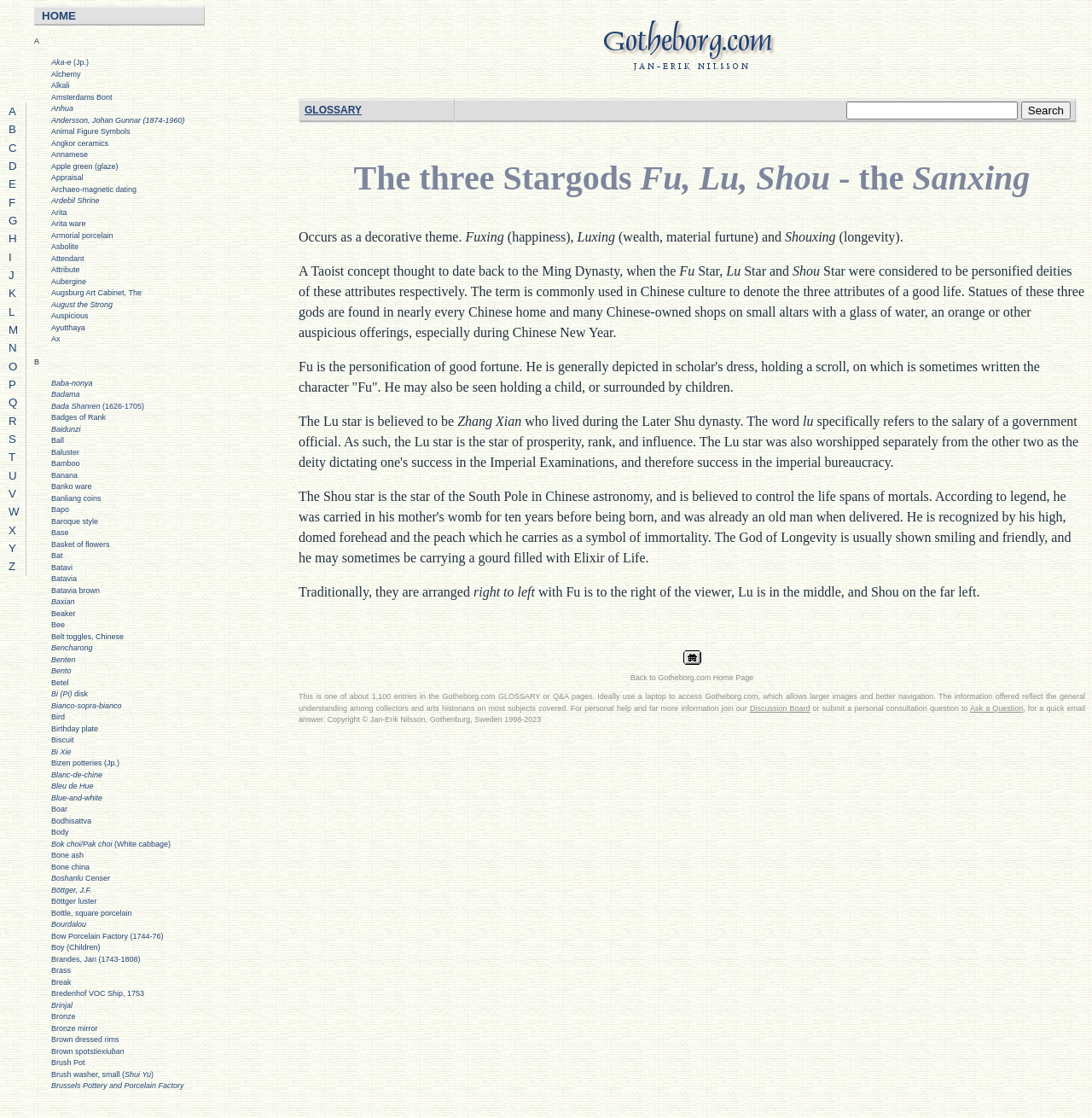Answer the following query with a single word or phrase:
What are the three Star Gods in Chinese culture?

Fu, Lu, Shou